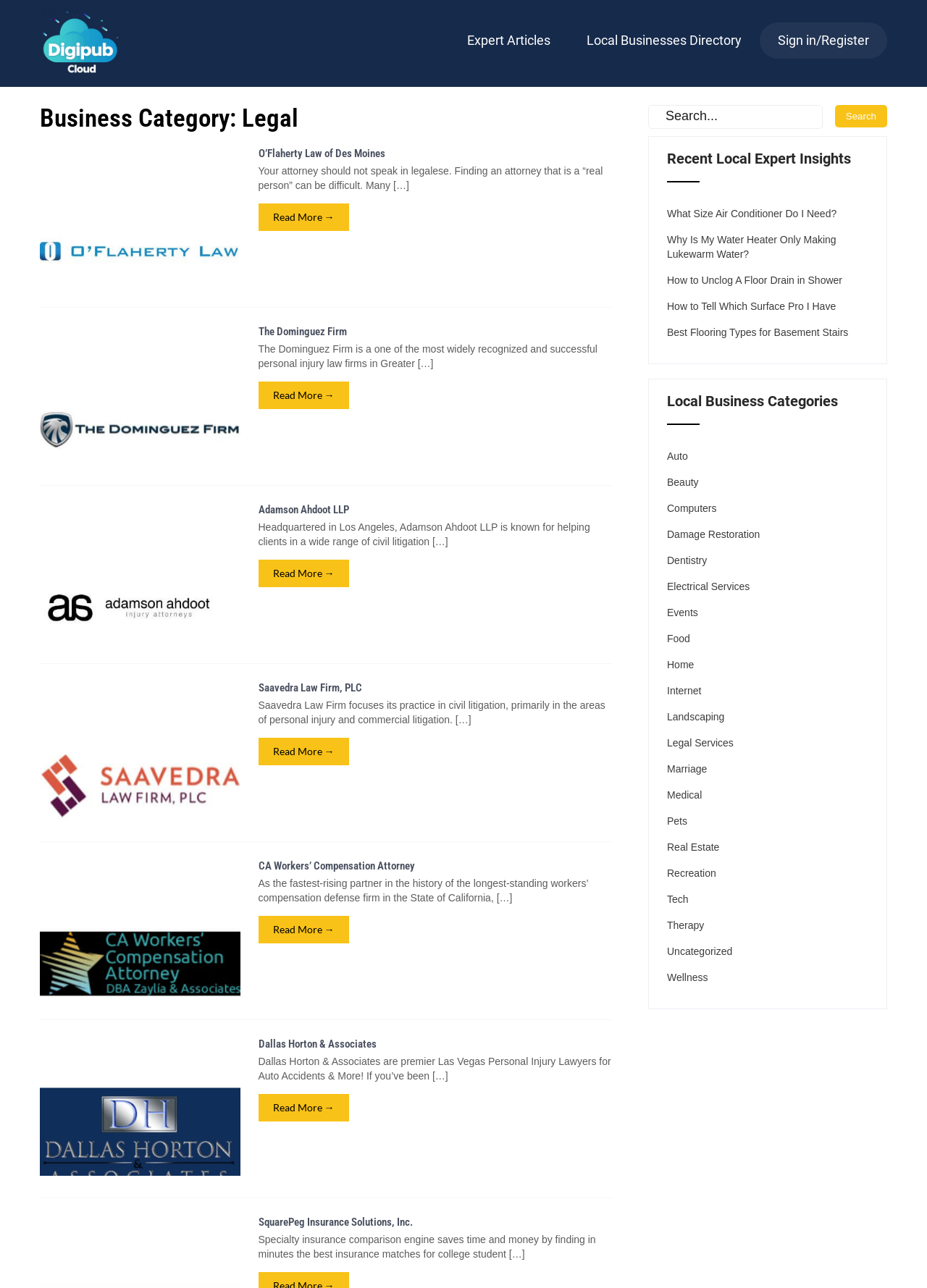What is the topic of the recent local expert insights?
Analyze the screenshot and provide a detailed answer to the question.

The recent local expert insights are about various topics because the links listed under the heading 'Recent Local Expert Insights' have different topics such as air conditioners, water heaters, floor drains, and surface pros, indicating that the insights are about different topics.